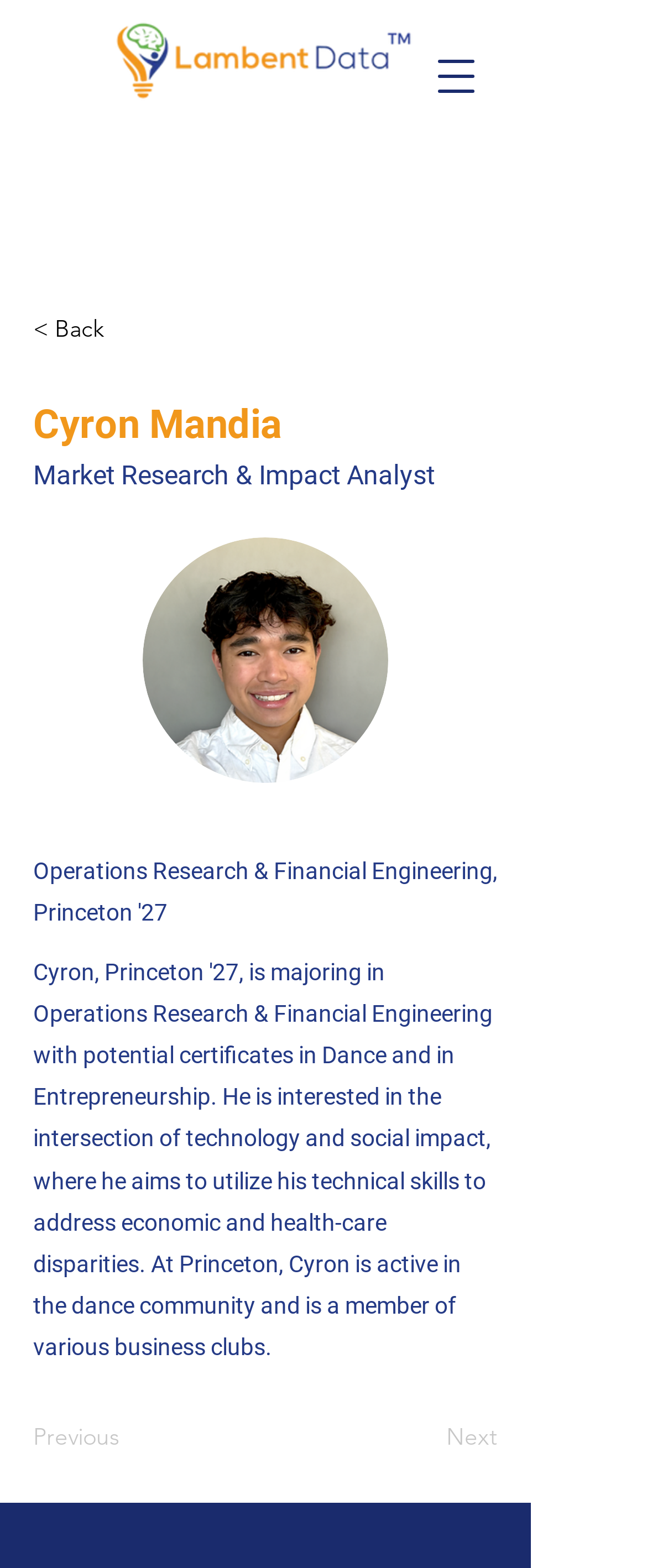Please find the bounding box for the UI component described as follows: "< Back".

[0.051, 0.195, 0.346, 0.225]